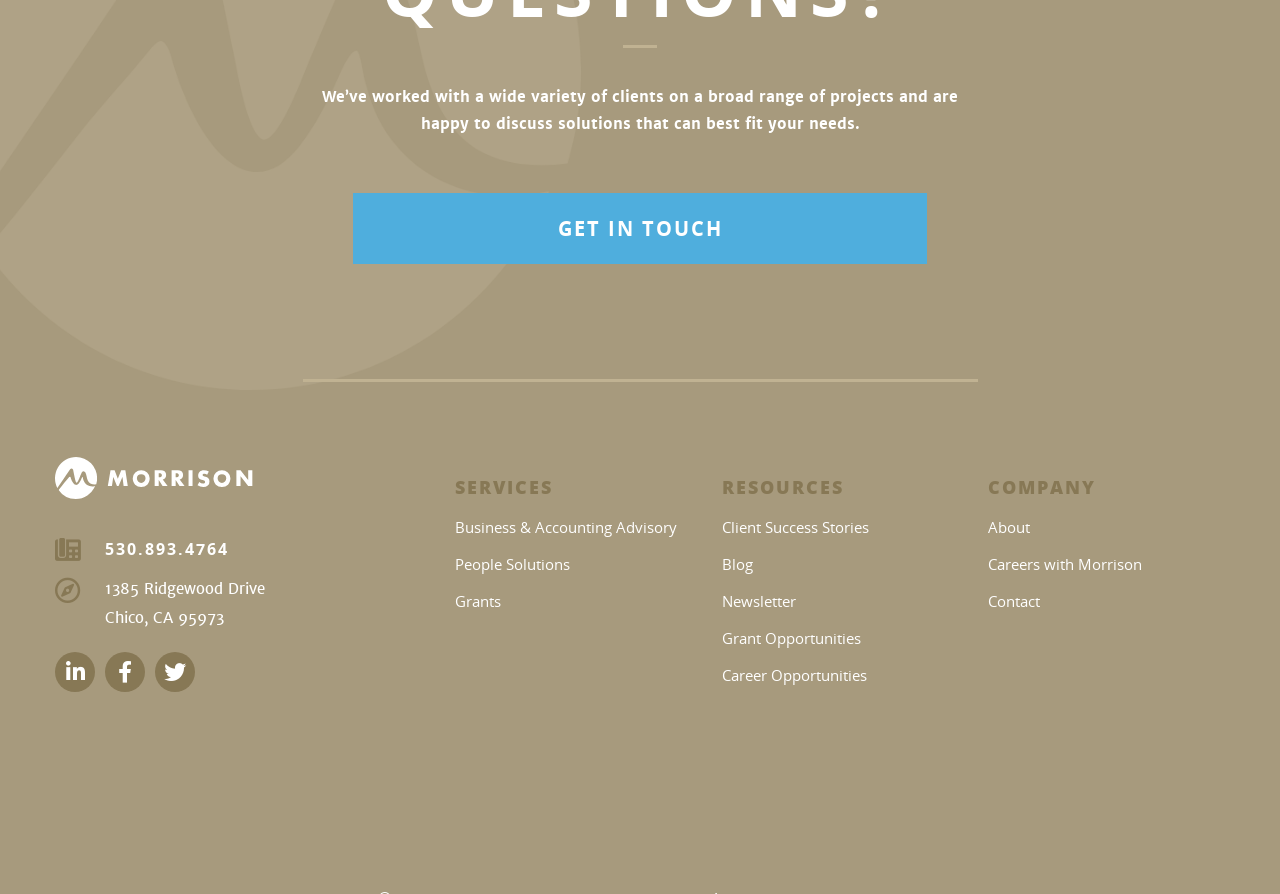Please answer the following question as detailed as possible based on the image: 
What is the company's address?

The company's address can be found in the complementary section of the webpage, which is located at the bottom of the page. It is listed as '1385 Ridgewood Drive, Chico, CA 95973'.